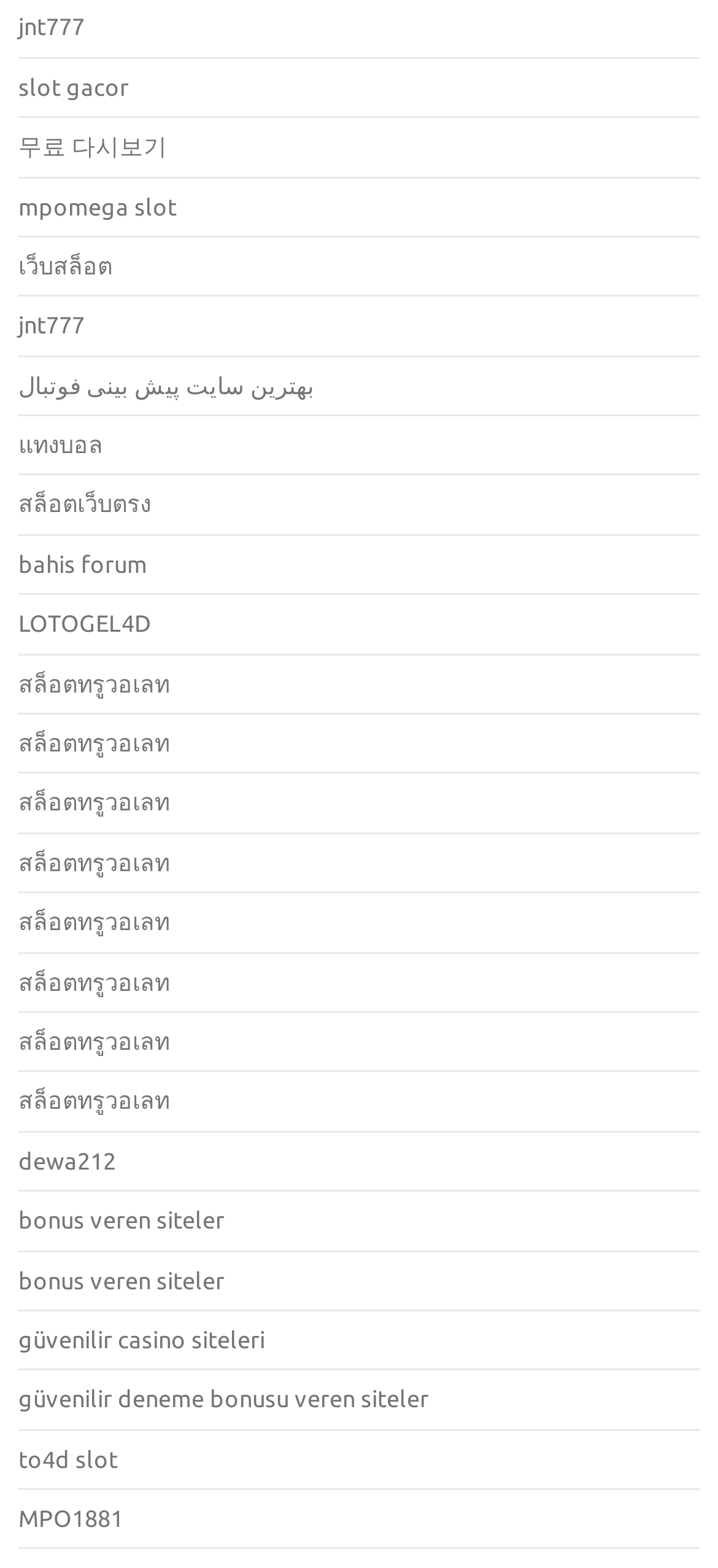Identify the bounding box coordinates of the clickable region to carry out the given instruction: "check out 무免费 다시보기".

[0.026, 0.085, 0.233, 0.101]